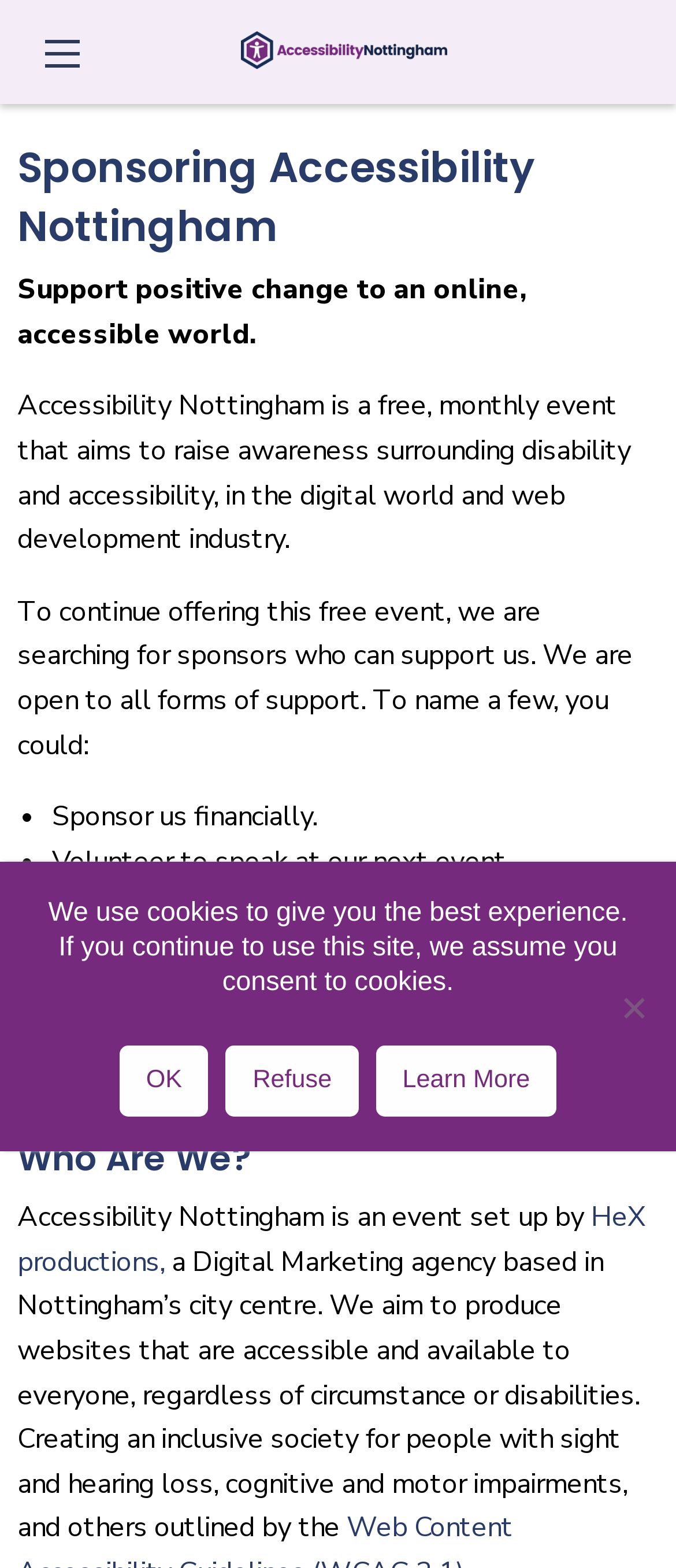Please find and generate the text of the main heading on the webpage.

Sponsoring Accessibility Nottingham